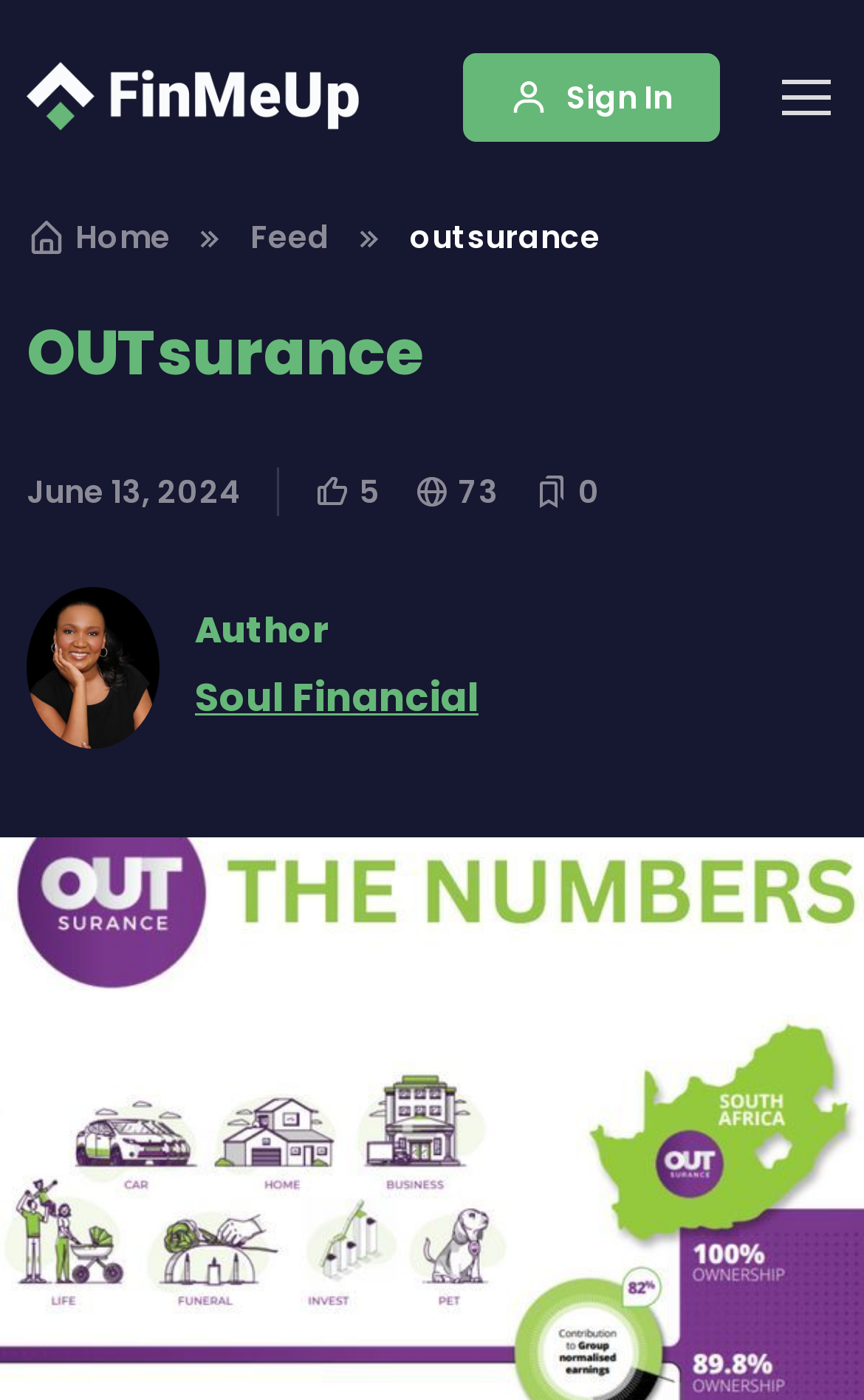How many items are in the breadcrumb navigation?
Examine the image and provide an in-depth answer to the question.

I counted the number of links in the breadcrumb navigation section, which are 'Home', 'Feed', and 'outsurance', so there are 3 items in total.